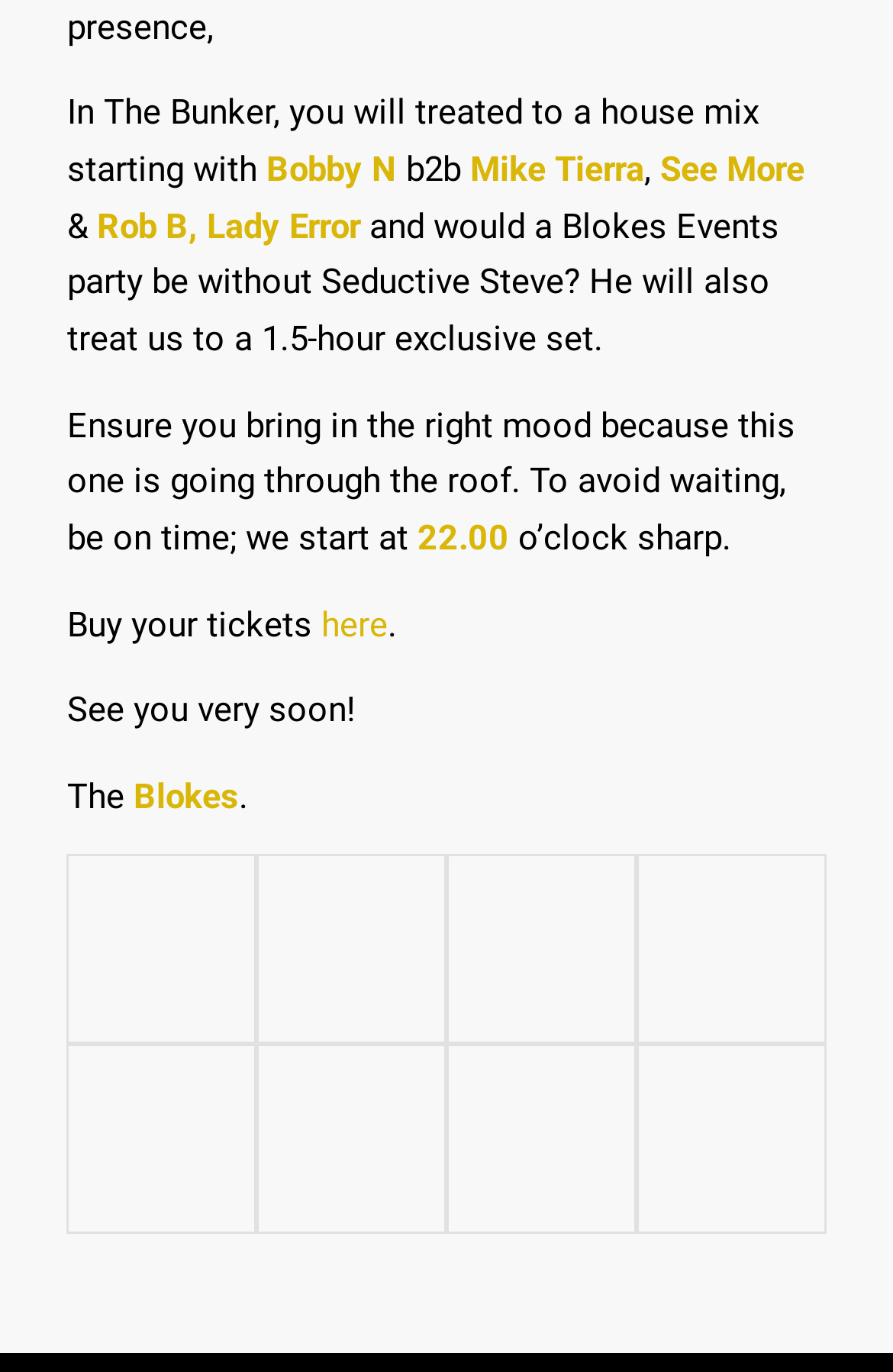How can I buy tickets for the event?
Answer the question with as much detail as possible.

The text provides a link to buy tickets, which is indicated by the phrase 'Buy your tickets' followed by a link labeled 'here'.